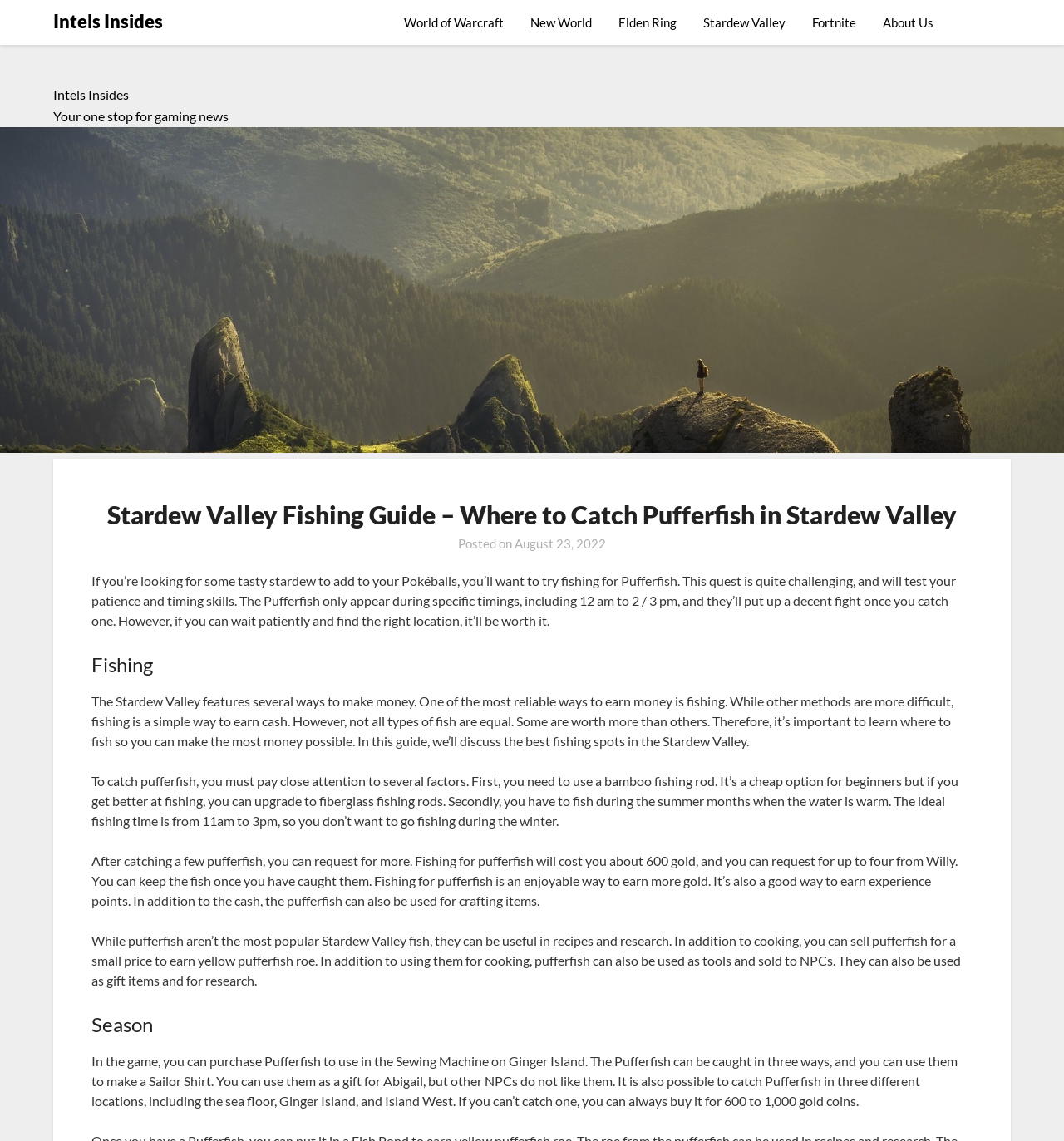How much does it cost to request Pufferfish from Willy?
Based on the image, answer the question in a detailed manner.

According to the article, fishing for Pufferfish will cost you about 600 gold, and you can request for up to four from Willy, as mentioned in the static text element.